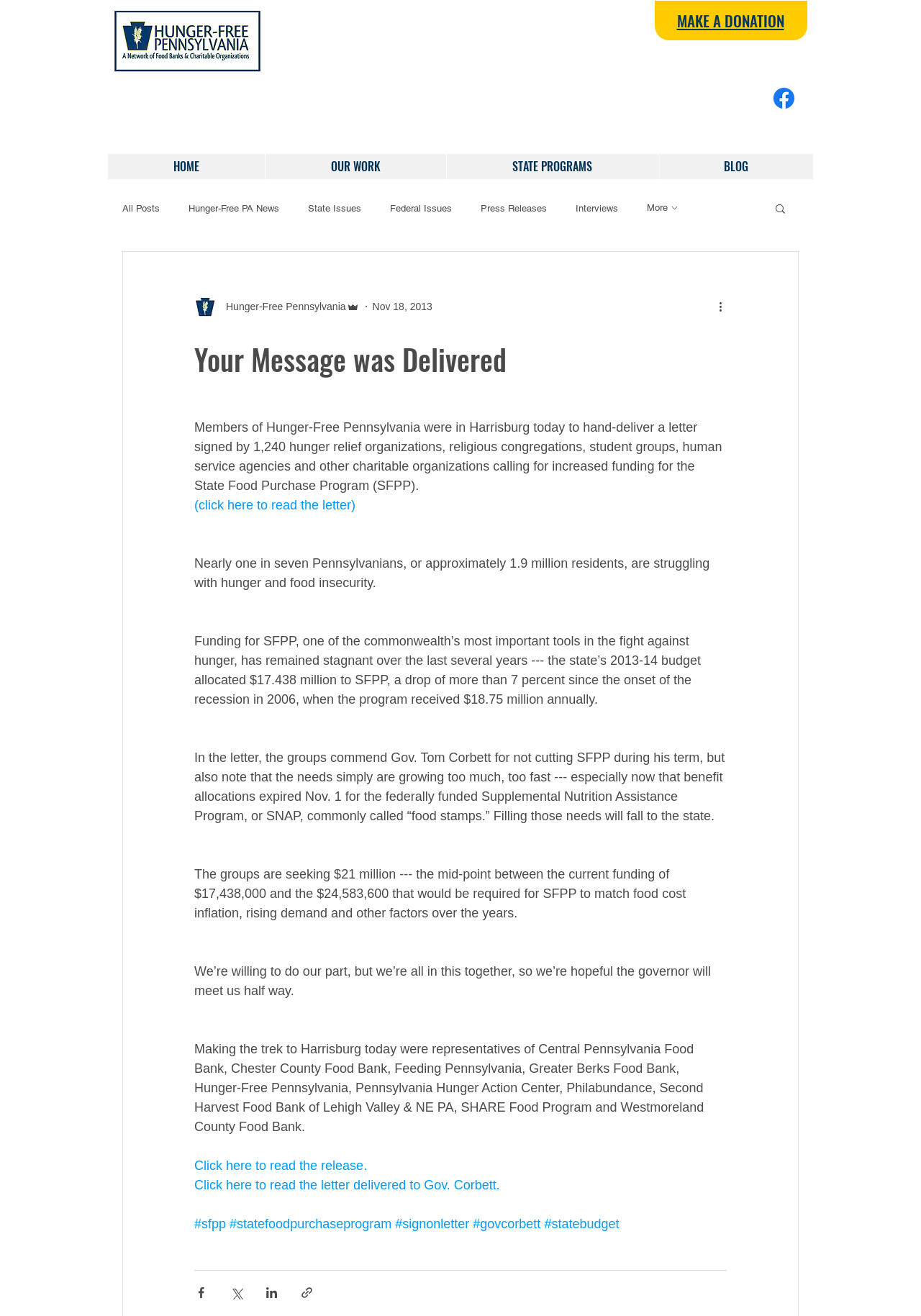Provide a brief response in the form of a single word or phrase:
What is the purpose of the State Food Purchase Program?

To fight against hunger